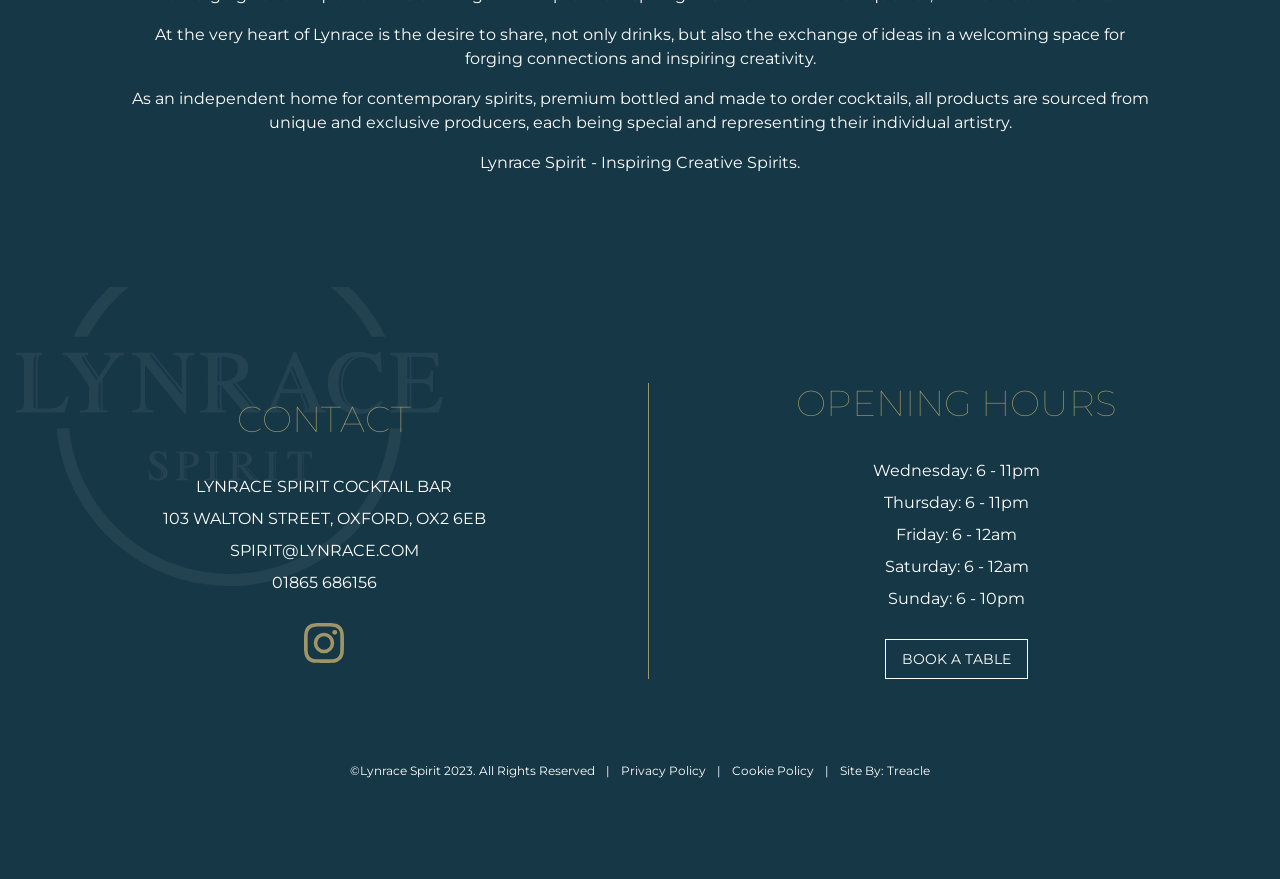What is the copyright year of the website?
Please provide an in-depth and detailed response to the question.

I found the answer by looking at the StaticText element with the text '©Lynrace Spirit 2023. All Rights Reserved' at coordinates [0.273, 0.868, 0.467, 0.885]. This text is likely to be the copyright year of the website.